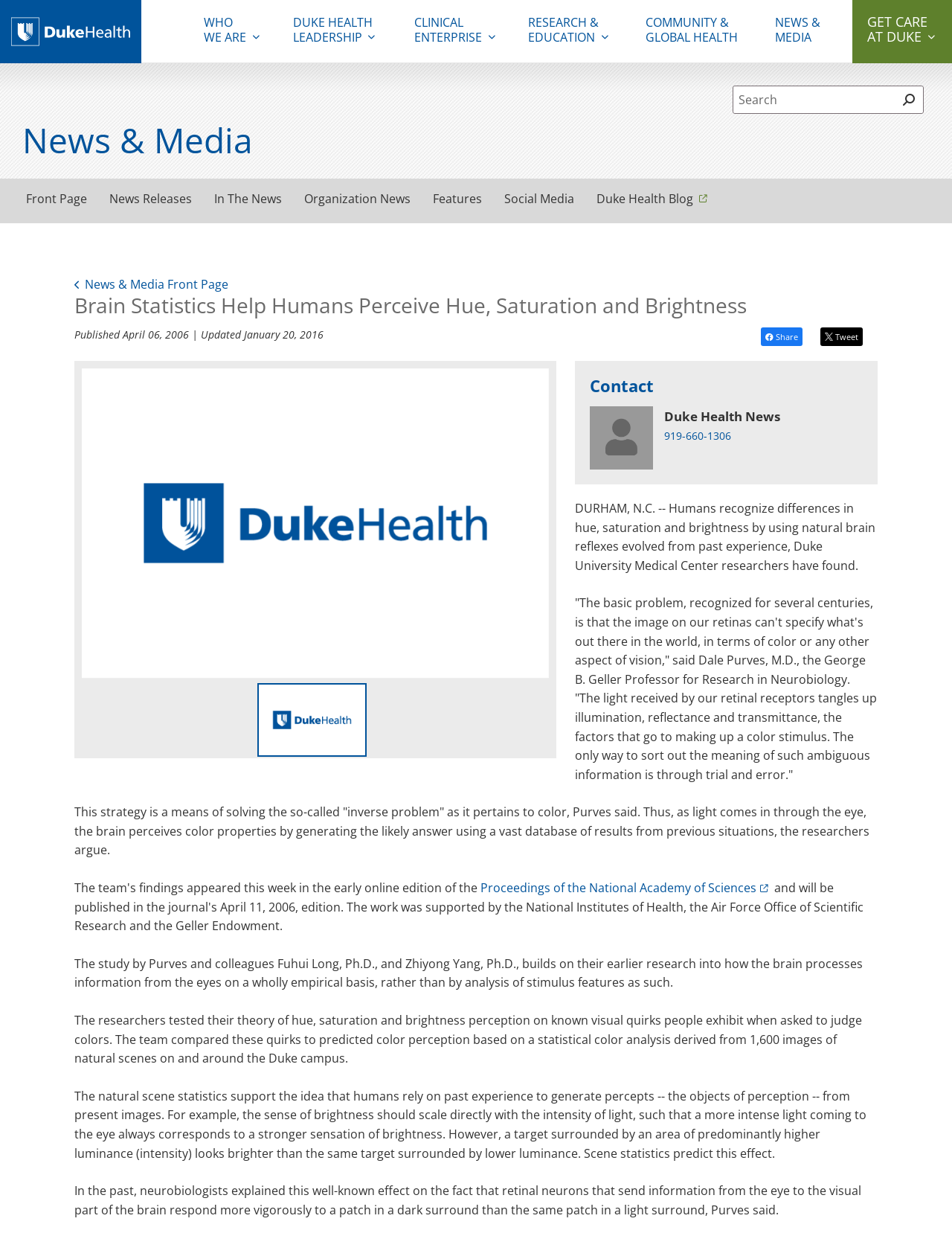Please identify the bounding box coordinates for the region that you need to click to follow this instruction: "Share this article".

[0.799, 0.265, 0.843, 0.28]